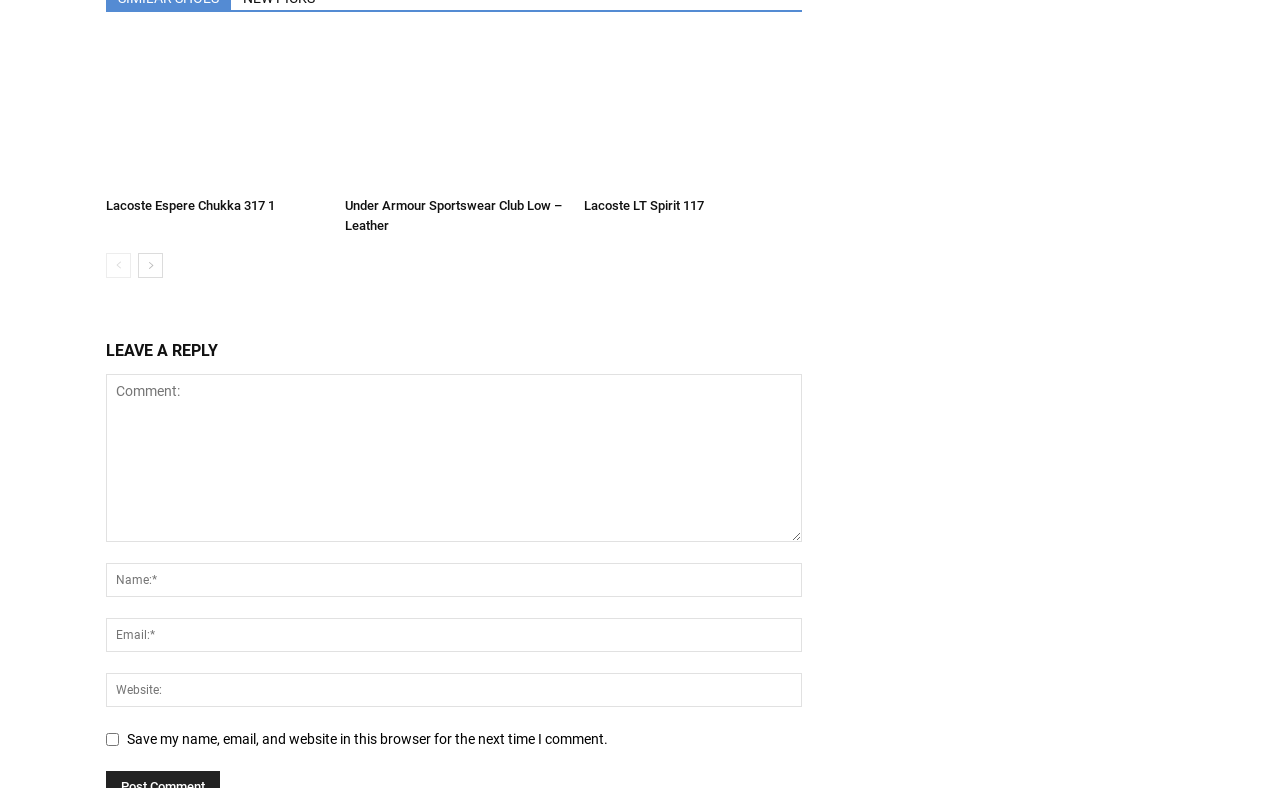What is the purpose of the checkbox?
Please ensure your answer to the question is detailed and covers all necessary aspects.

The checkbox is labeled 'Save my name, email, and website in this browser for the next time I comment.', indicating that its purpose is to save the commenter's information for future comments.